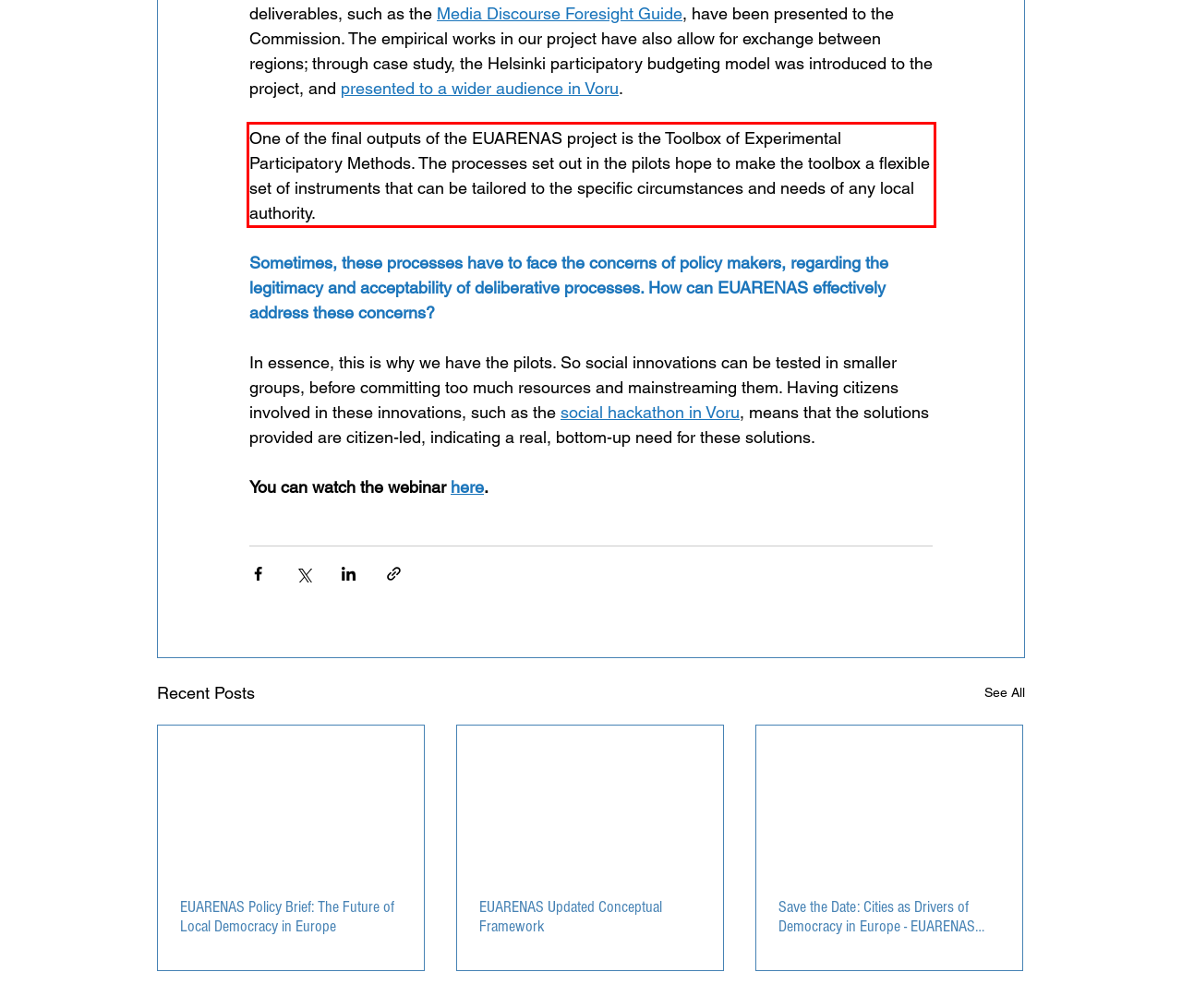Please analyze the provided webpage screenshot and perform OCR to extract the text content from the red rectangle bounding box.

One of the final outputs of the EUARENAS project is the Toolbox of Experimental Participatory Methods. The processes set out in the pilots hope to make the toolbox a flexible set of instruments that can be tailored to the specific circumstances and needs of any local authority.